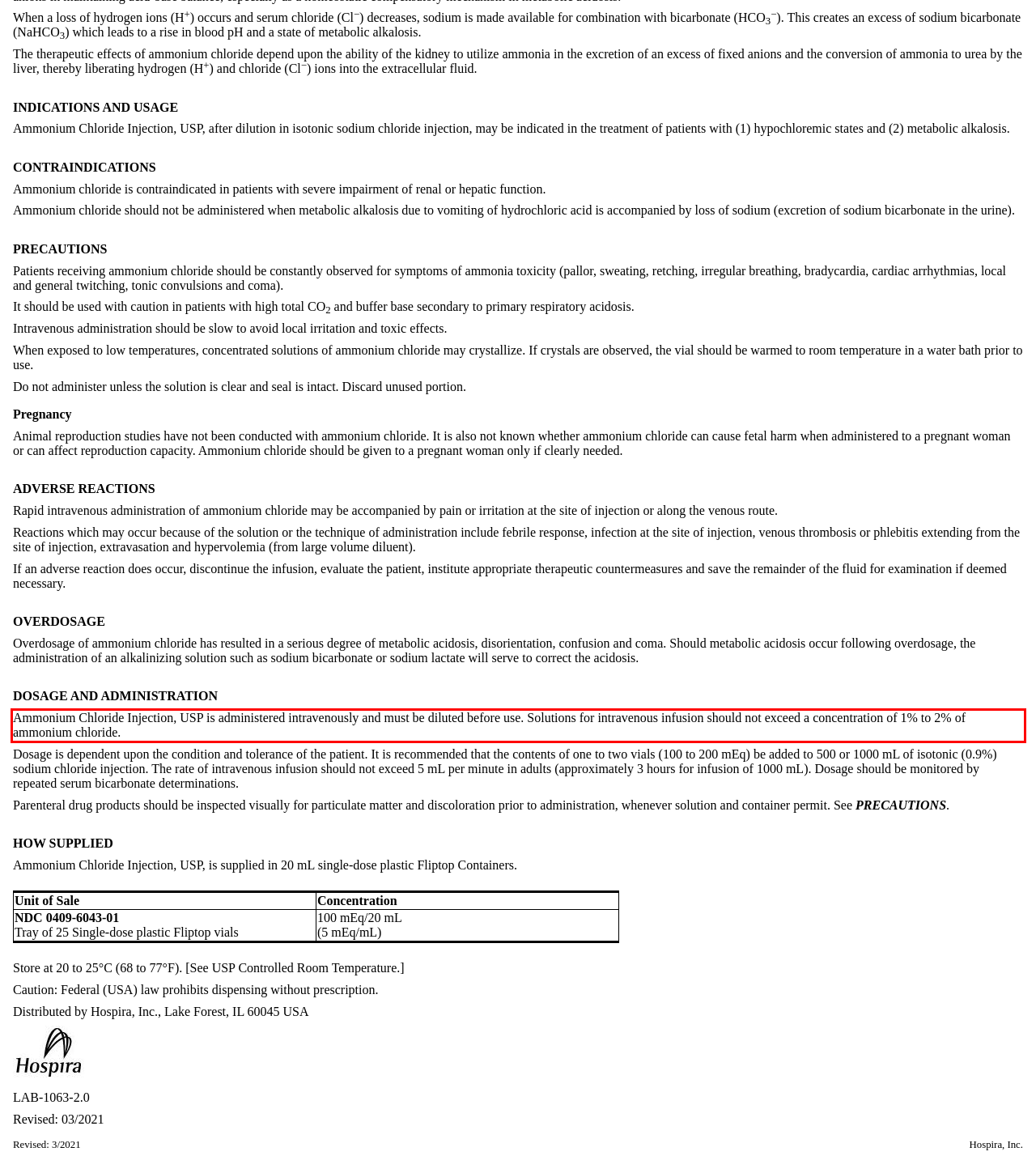Extract and provide the text found inside the red rectangle in the screenshot of the webpage.

Ammonium Chloride Injection, USP is administered intravenously and must be diluted before use. Solutions for intravenous infusion should not exceed a concentration of 1% to 2% of ammonium chloride.